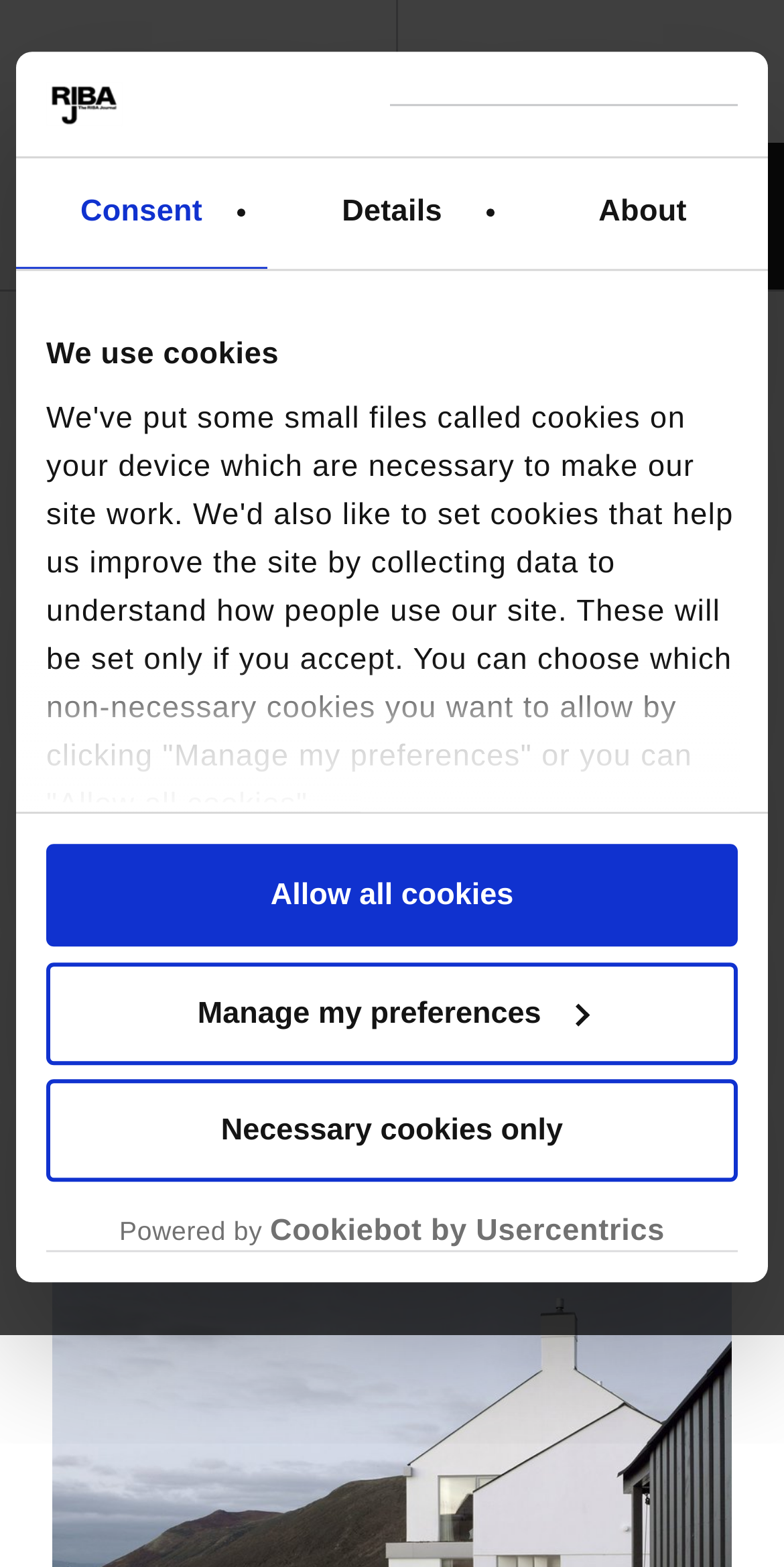Identify the bounding box coordinates of the specific part of the webpage to click to complete this instruction: "Login to the system".

[0.508, 0.017, 1.0, 0.074]